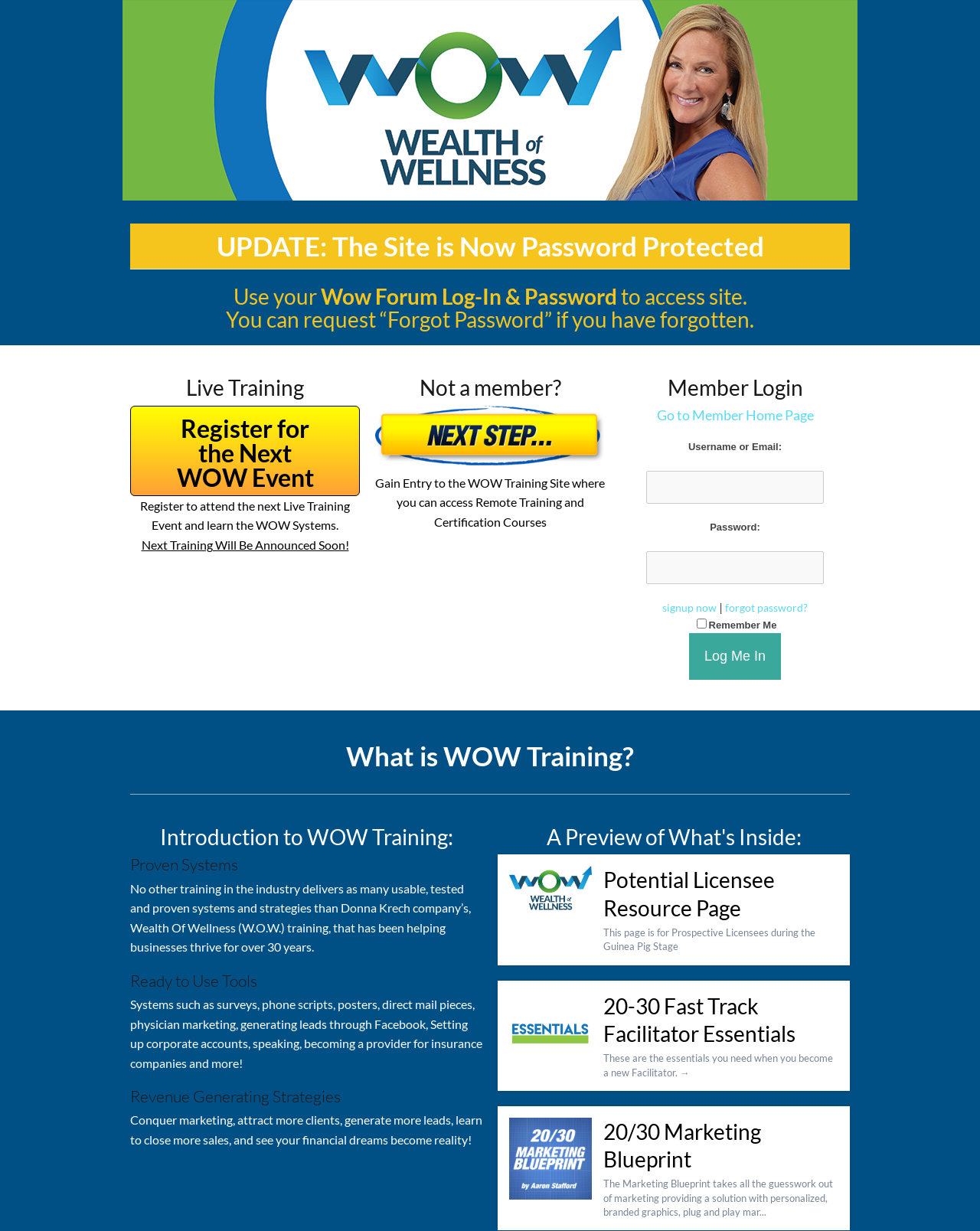Could you determine the bounding box coordinates of the clickable element to complete the instruction: "Enter username or email"? Provide the coordinates as four float numbers between 0 and 1, i.e., [left, top, right, bottom].

[0.659, 0.383, 0.841, 0.409]